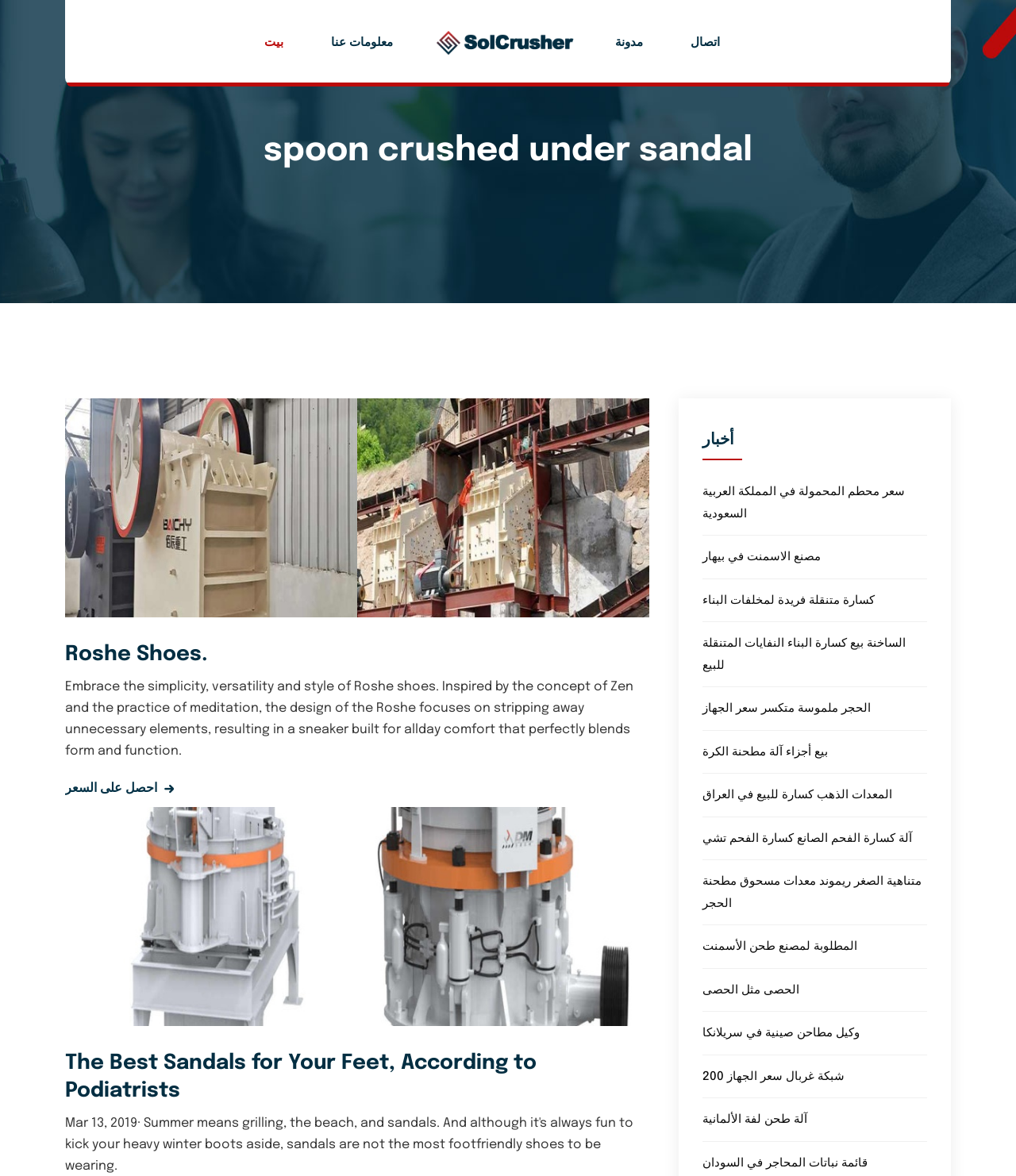What is the common theme among the links under the أخبار heading?
Can you provide a detailed and comprehensive answer to the question?

Upon examining the link titles under the أخبار heading, I notice that they all seem to be related to construction, machinery, and equipment. This suggests that the common theme among these links is construction and machinery.